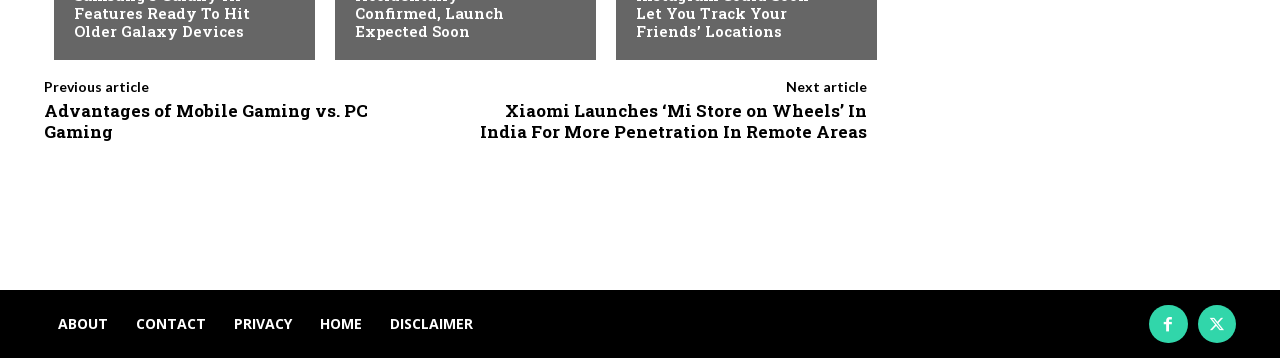Using the information in the image, give a comprehensive answer to the question: 
How many navigation links are at the bottom of the webpage?

At the bottom of the webpage, there are five navigation links: 'ABOUT', 'CONTACT', 'PRIVACY', 'HOME', and 'DISCLAIMER'. These links are arranged horizontally and have distinct bounding box coordinates.